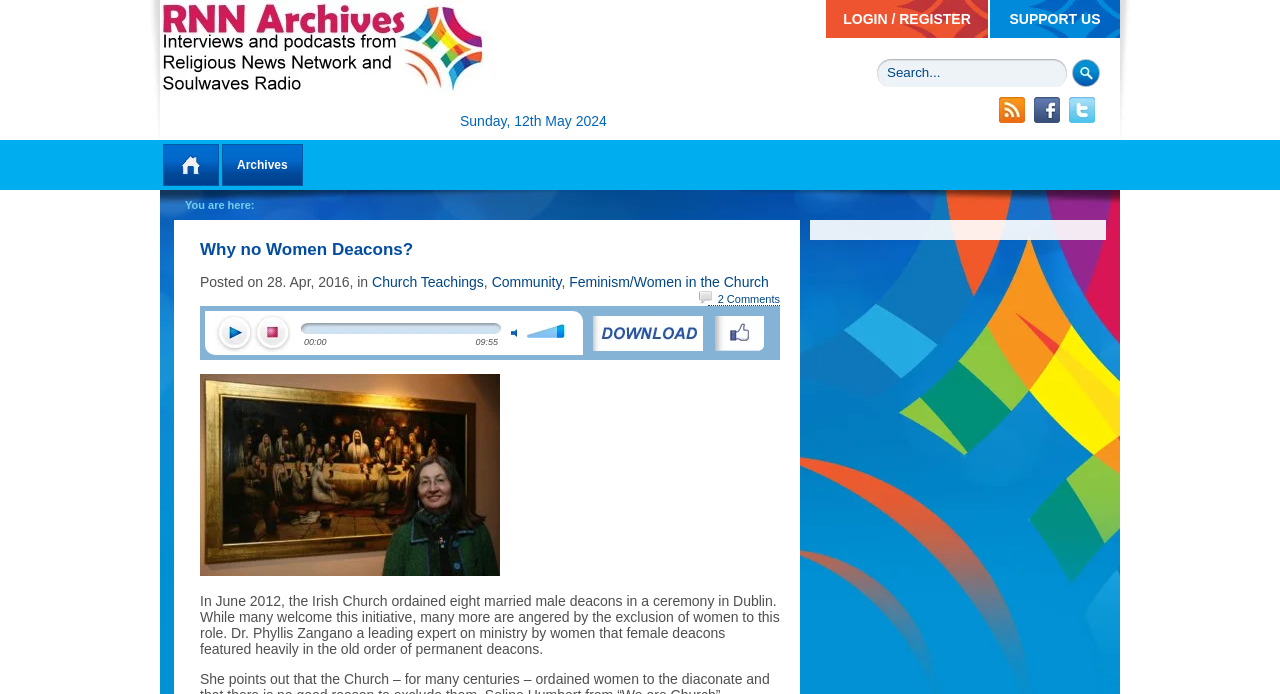How many comments are there on this article?
Please provide a single word or phrase in response based on the screenshot.

2